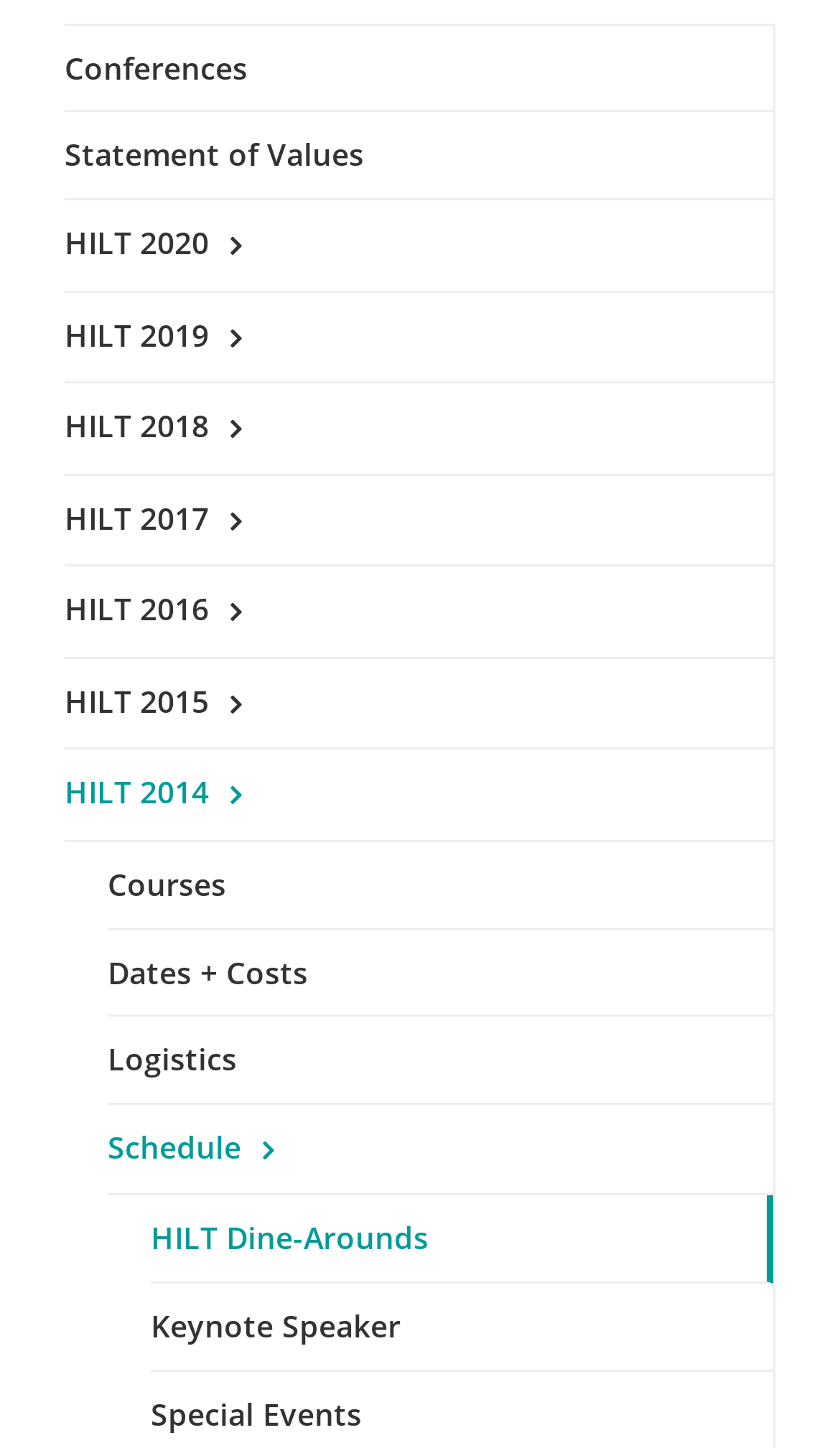How many links are there in the main navigation?
Please provide a comprehensive answer based on the details in the screenshot.

I counted the number of links in the main navigation, which includes 'Conferences', 'Statement of Values', and other links, totaling 11 links.